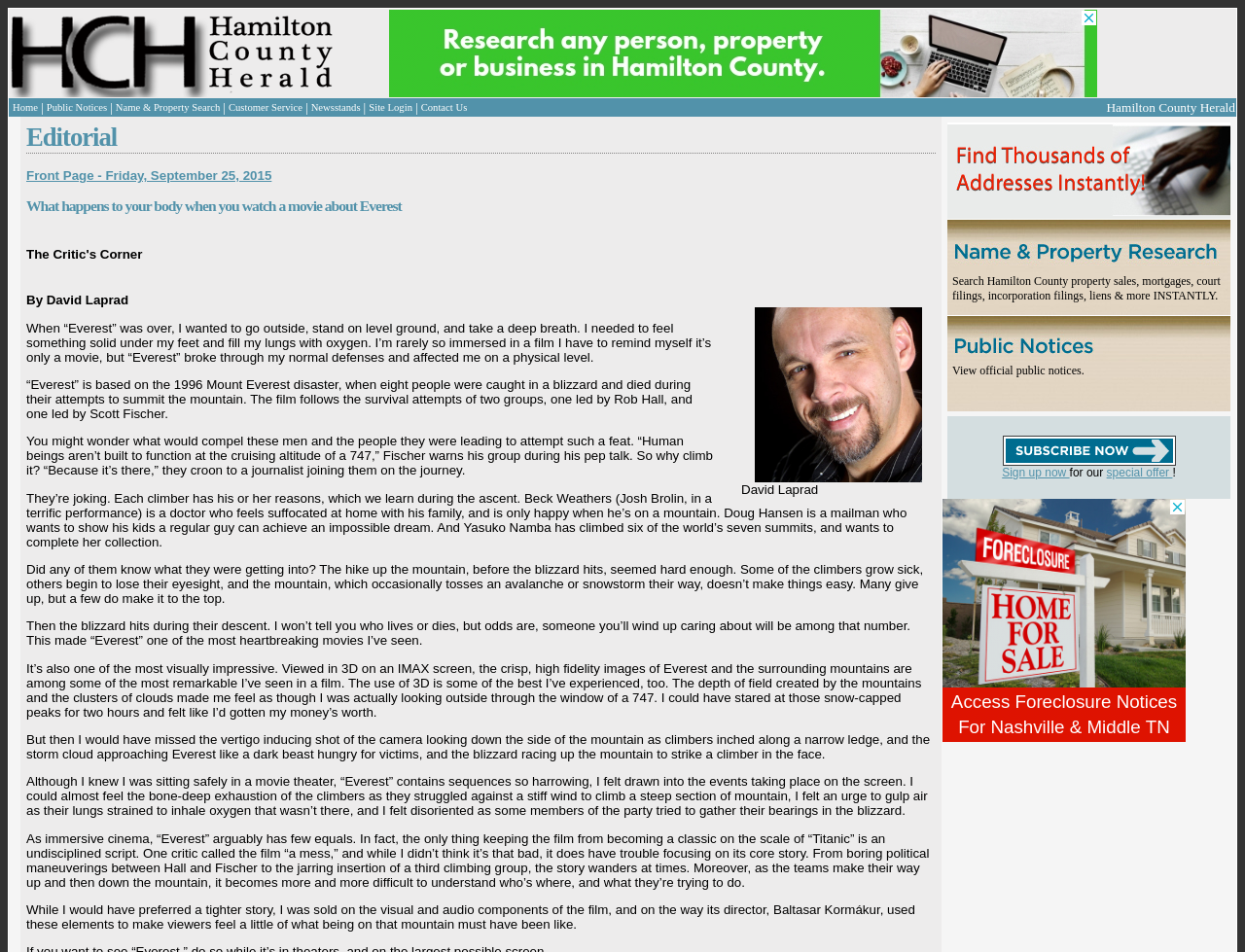Identify the bounding box coordinates of the area that should be clicked in order to complete the given instruction: "Subscribe Now". The bounding box coordinates should be four float numbers between 0 and 1, i.e., [left, top, right, bottom].

[0.777, 0.458, 0.973, 0.489]